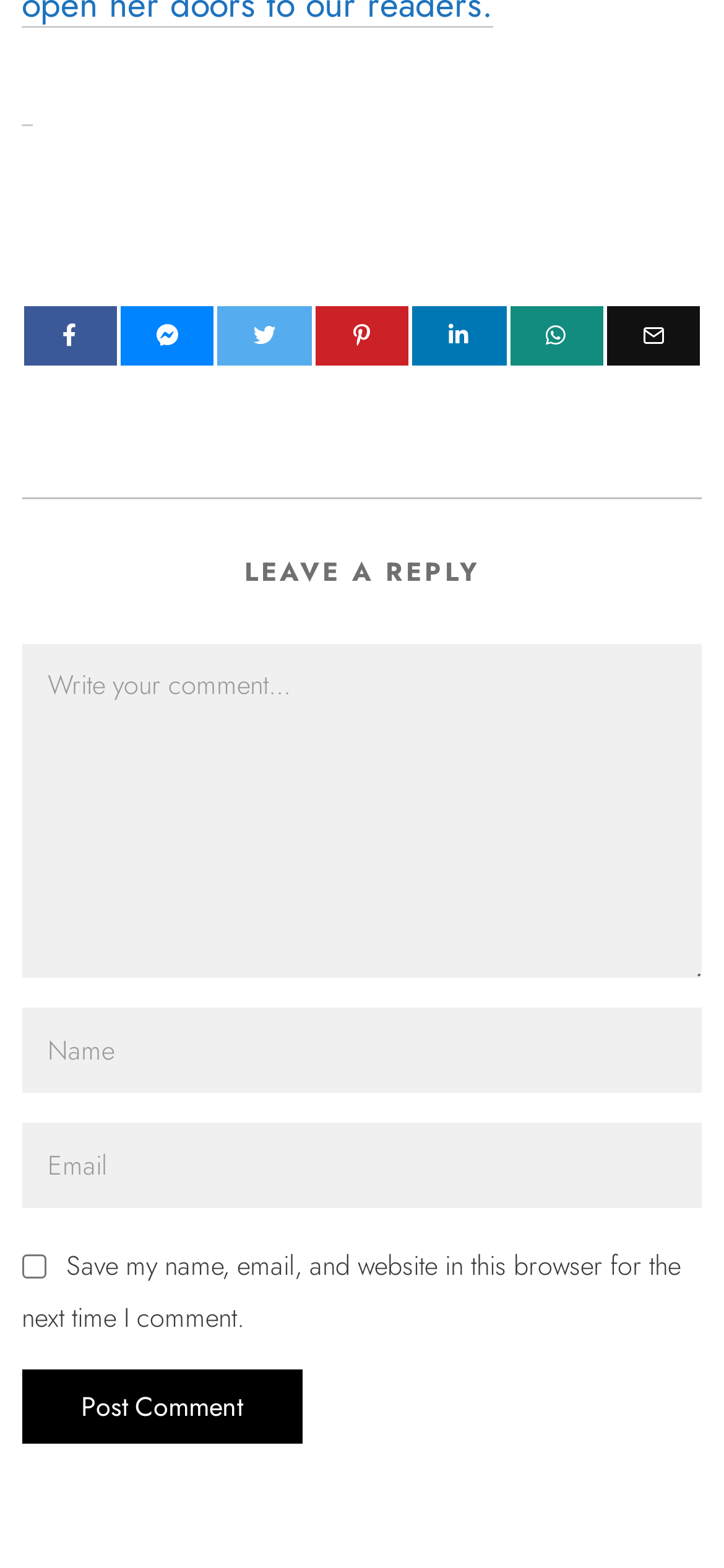Give the bounding box coordinates for the element described as: "name="email" placeholder="Email"".

[0.03, 0.716, 0.97, 0.771]